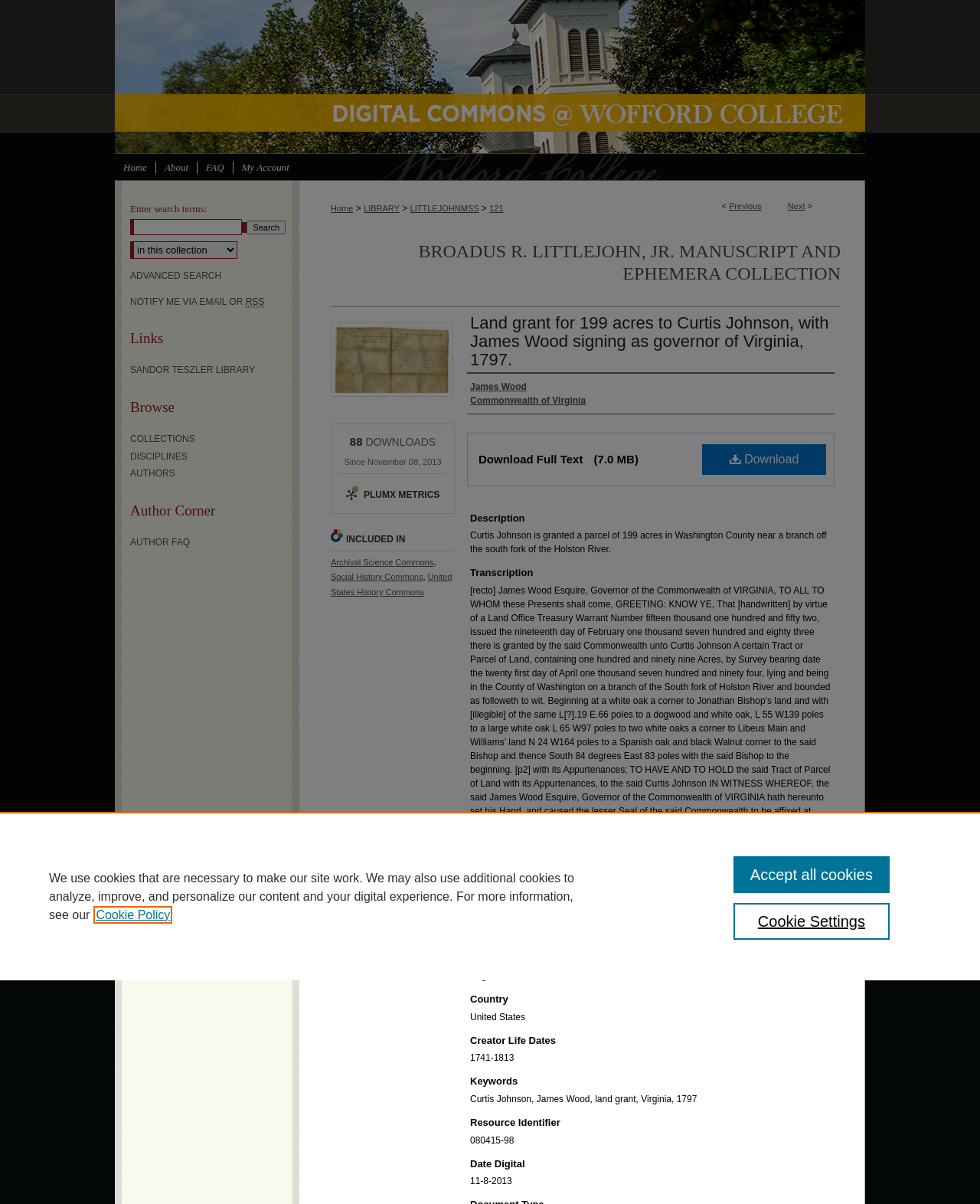Pinpoint the bounding box coordinates of the element that must be clicked to accomplish the following instruction: "Click on the 'Menu' link". The coordinates should be in the format of four float numbers between 0 and 1, i.e., [left, top, right, bottom].

[0.953, 0.0, 1.0, 0.032]